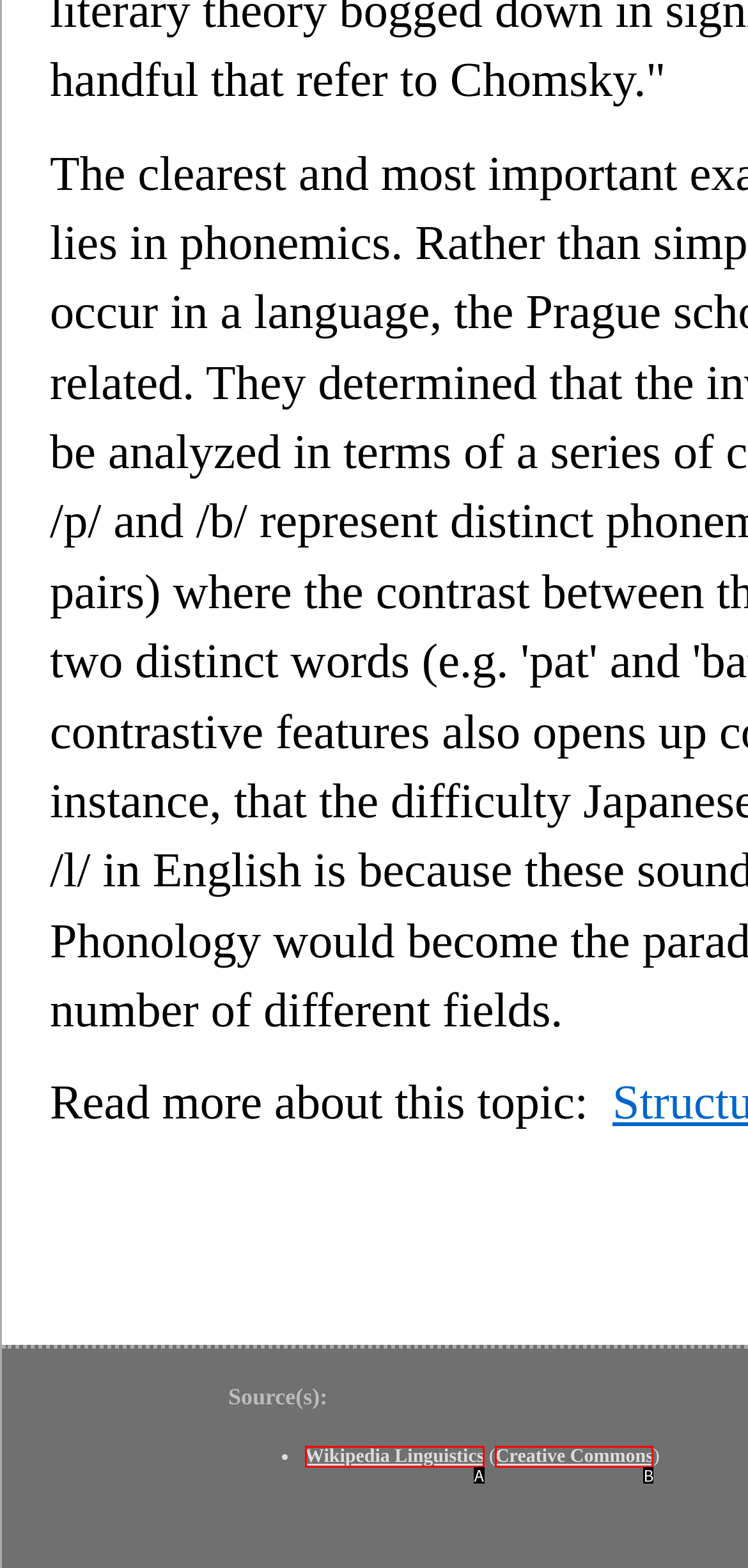Which option aligns with the description: Wikipedia Linguistics? Respond by selecting the correct letter.

A